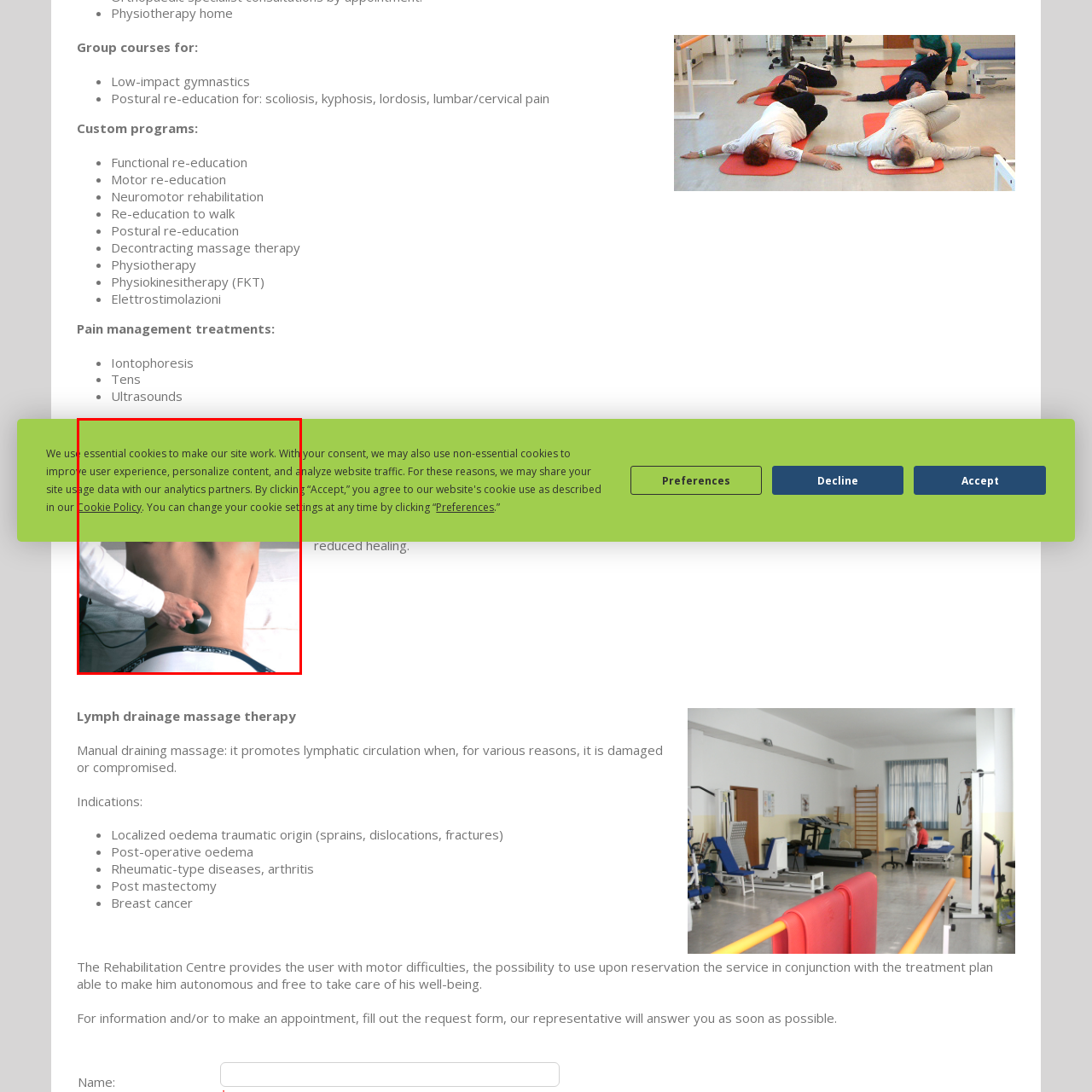Focus on the section marked by the red bounding box and reply with a single word or phrase: What part of the body is being treated?

Lower back